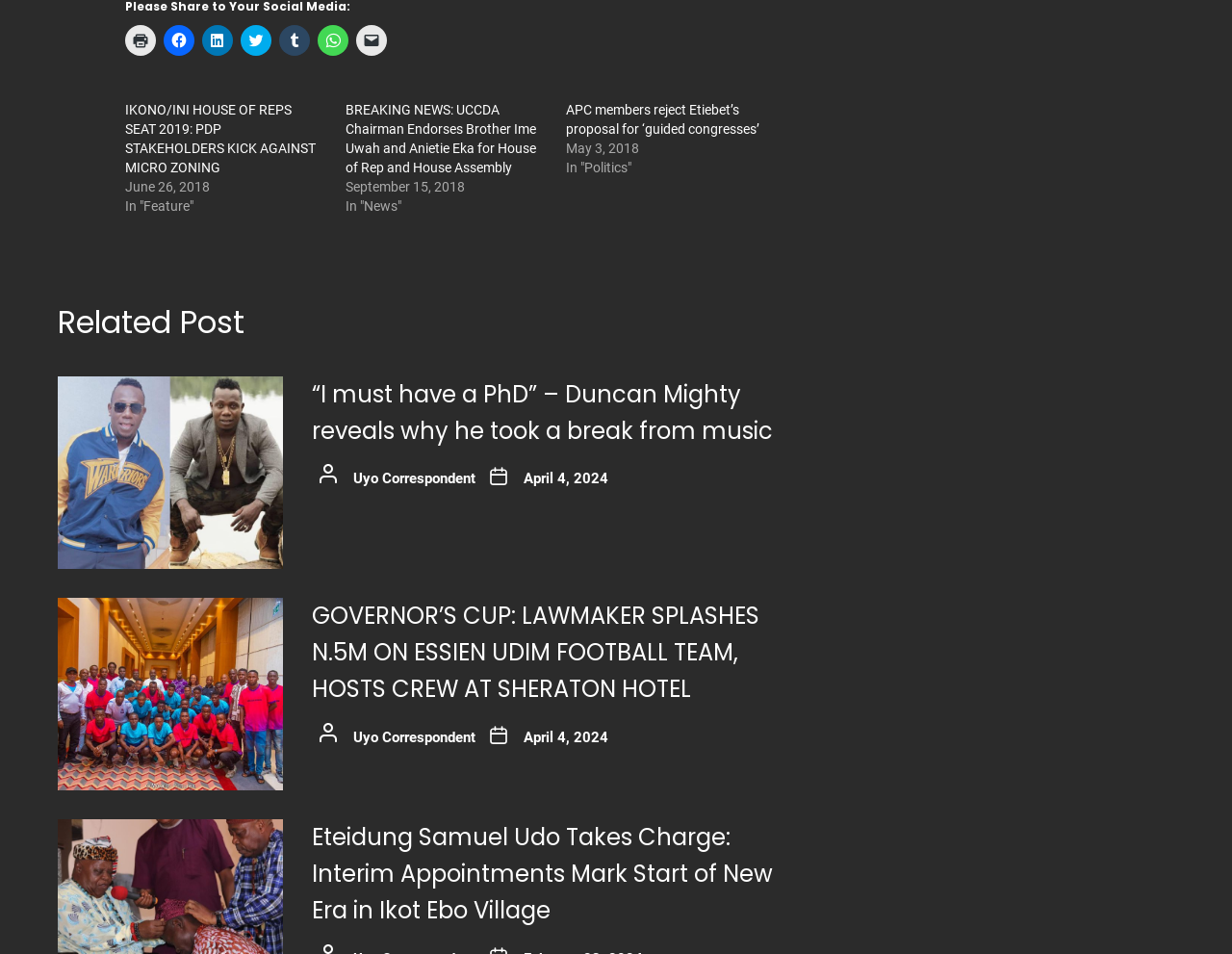Locate the bounding box coordinates of the element I should click to achieve the following instruction: "Click to share on Facebook".

[0.133, 0.027, 0.158, 0.059]